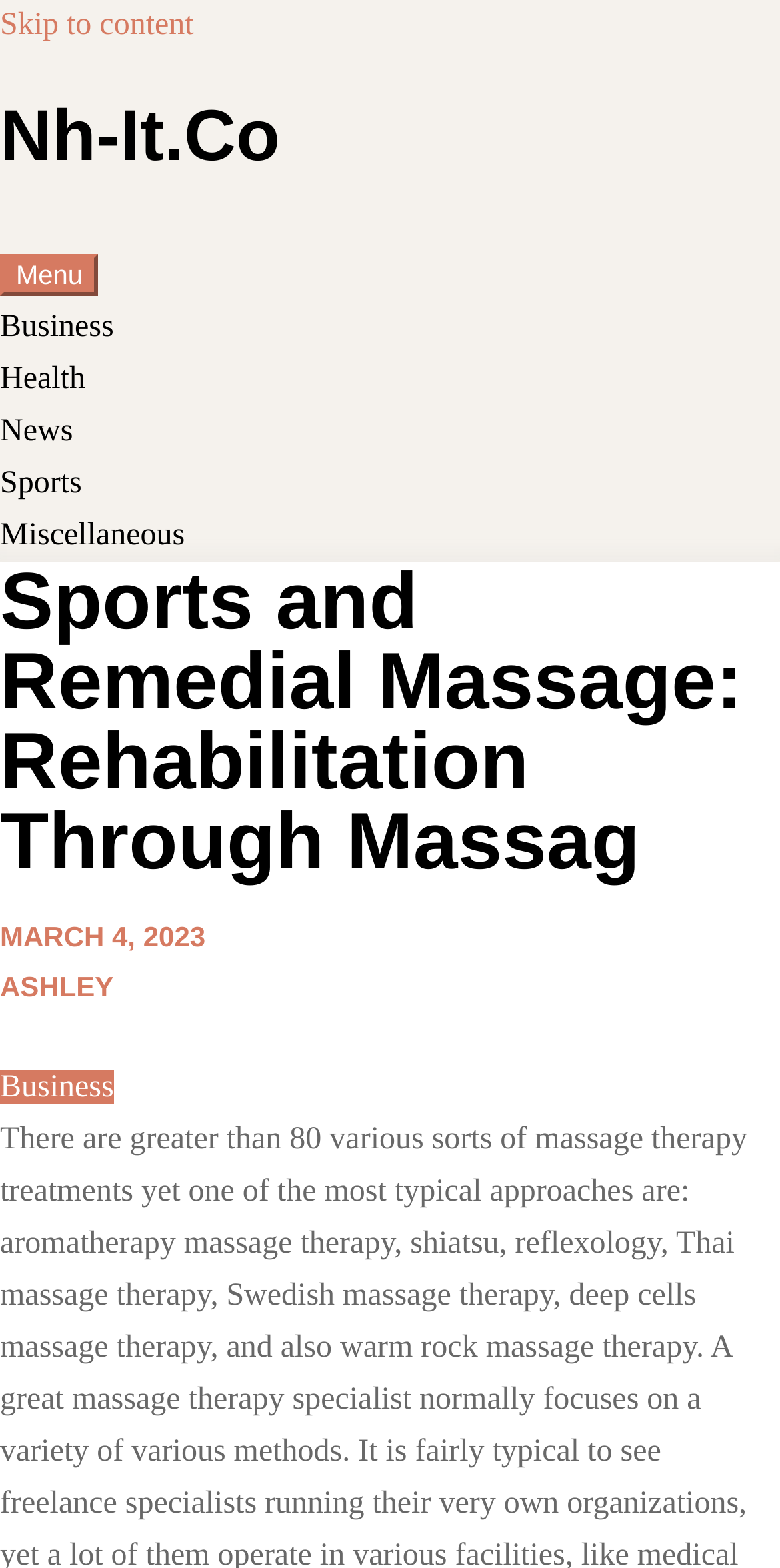Generate a comprehensive description of the webpage.

The webpage is about Sports and Remedial Massage, with a focus on rehabilitation through massage. At the top left corner, there is a "Skip to content" link. Next to it, there is a heading with the title "Nh-It.Co", which is also a link. Below these elements, there is a "Menu" button on the left side.

To the right of the "Menu" button, there is a primary navigation menu with five links: "Business", "Health", "News", "Sports", and "Miscellaneous". The "Miscellaneous" link is followed by a header section that spans the entire width of the page.

In the header section, there is a heading with the title "Sports and Remedial Massage: Rehabilitation Through Massag". Below this heading, there are three links: "MARCH 4, 2023", "ASHLEY", and "Business". The "MARCH 4, 2023" link also contains a time element.